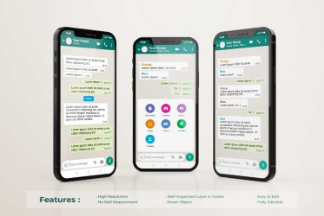Give a thorough explanation of the image.

The image showcases three smartphones arranged at different angles, each displaying a WhatsApp conversation on their screens. The conversations feature a user interface filled with chat bubbles, highlighting interactions that include text messages and various media types. The phones exhibit a clean and modern design, with a prominent usage of green backgrounds characteristic of WhatsApp. Below the phones, a section outlines key features of the application, stating that it is high resolution, requires no skill development, is organized with easy-to-edit layers, and is fully editable, indicating its user-friendly design and functionality. This image effectively illustrates WhatsApp's interface while promoting its ease of use and customization options.